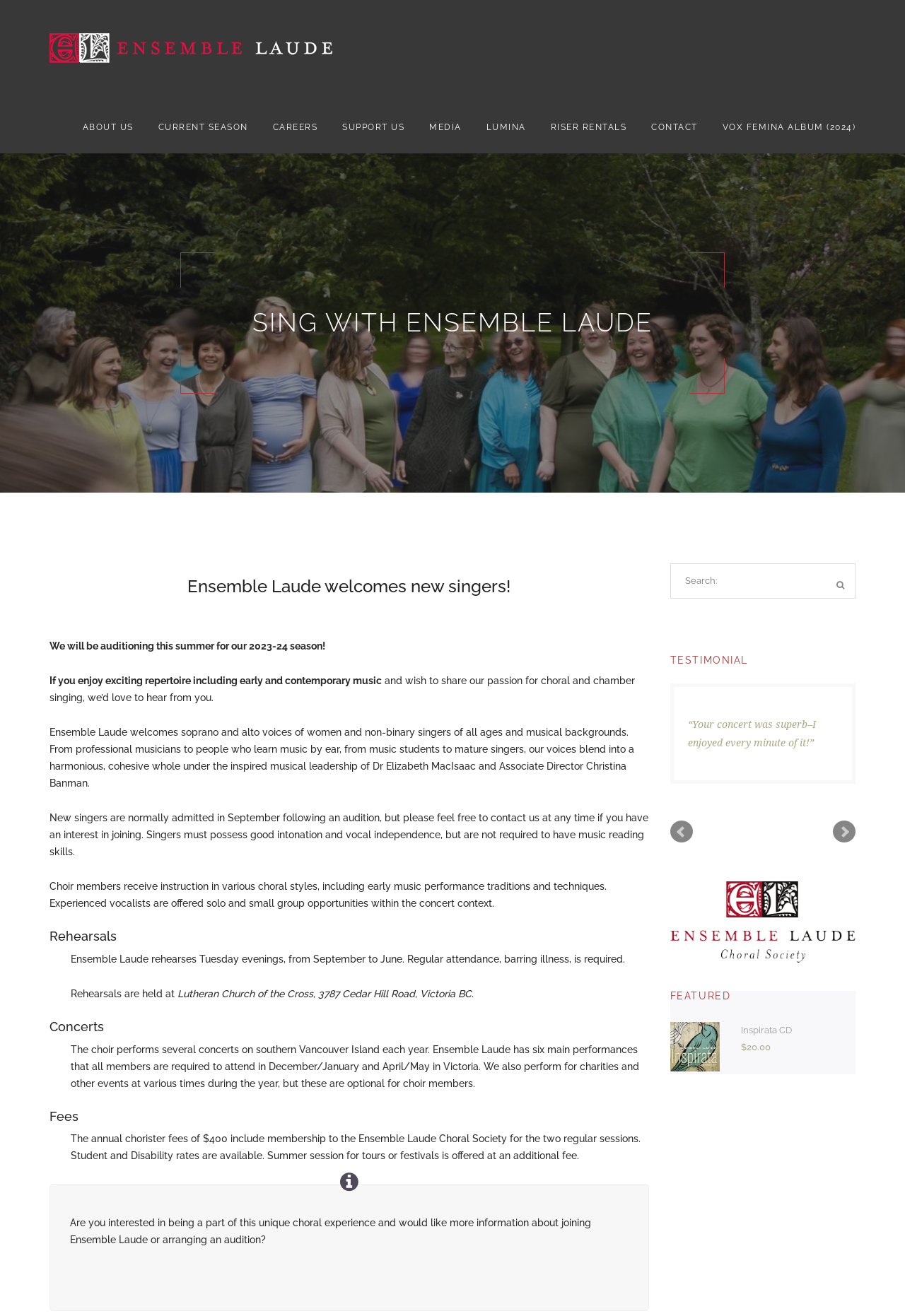Locate the coordinates of the bounding box for the clickable region that fulfills this instruction: "Click CONTACT link".

[0.72, 0.09, 0.771, 0.104]